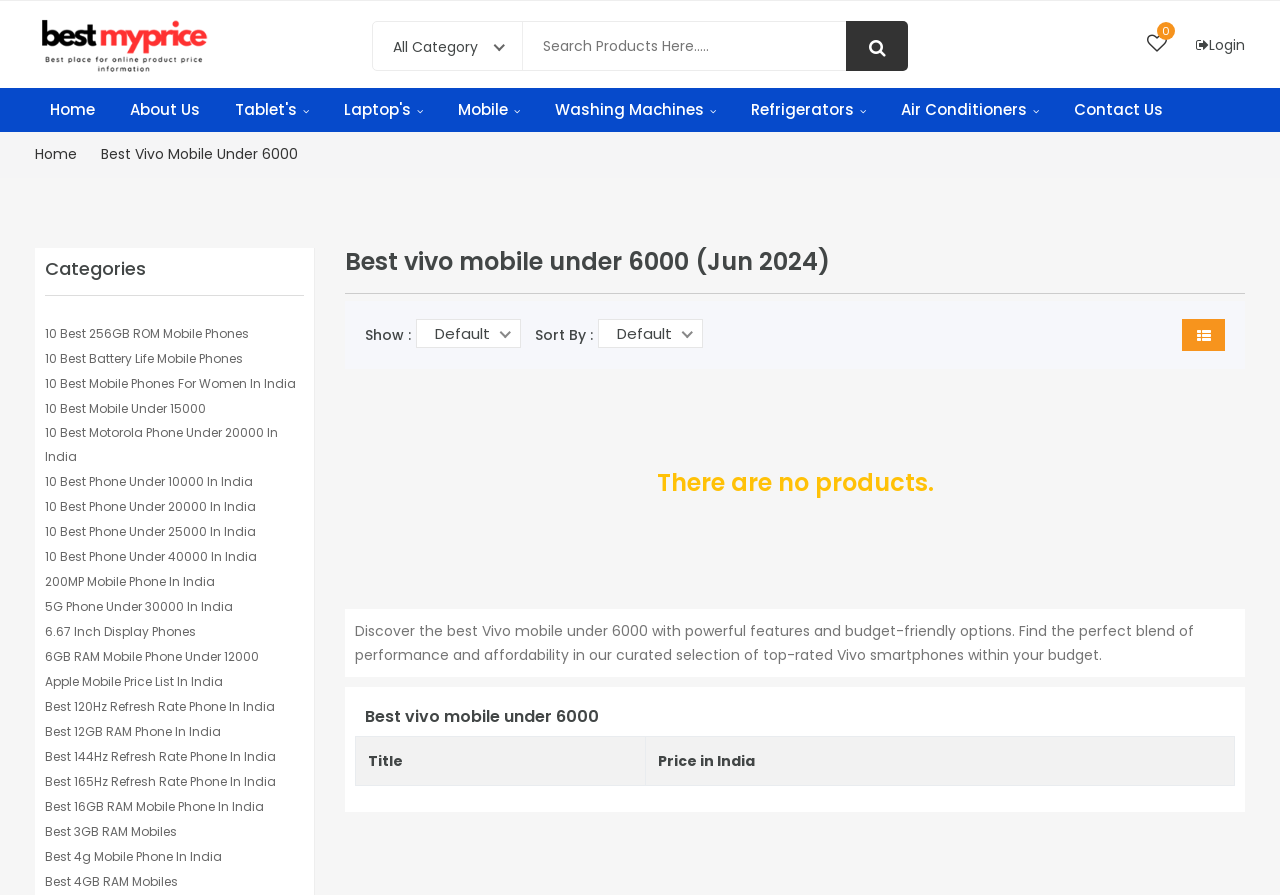Highlight the bounding box coordinates of the region I should click on to meet the following instruction: "View the best Vivo mobile under 6000".

[0.277, 0.778, 0.965, 0.822]